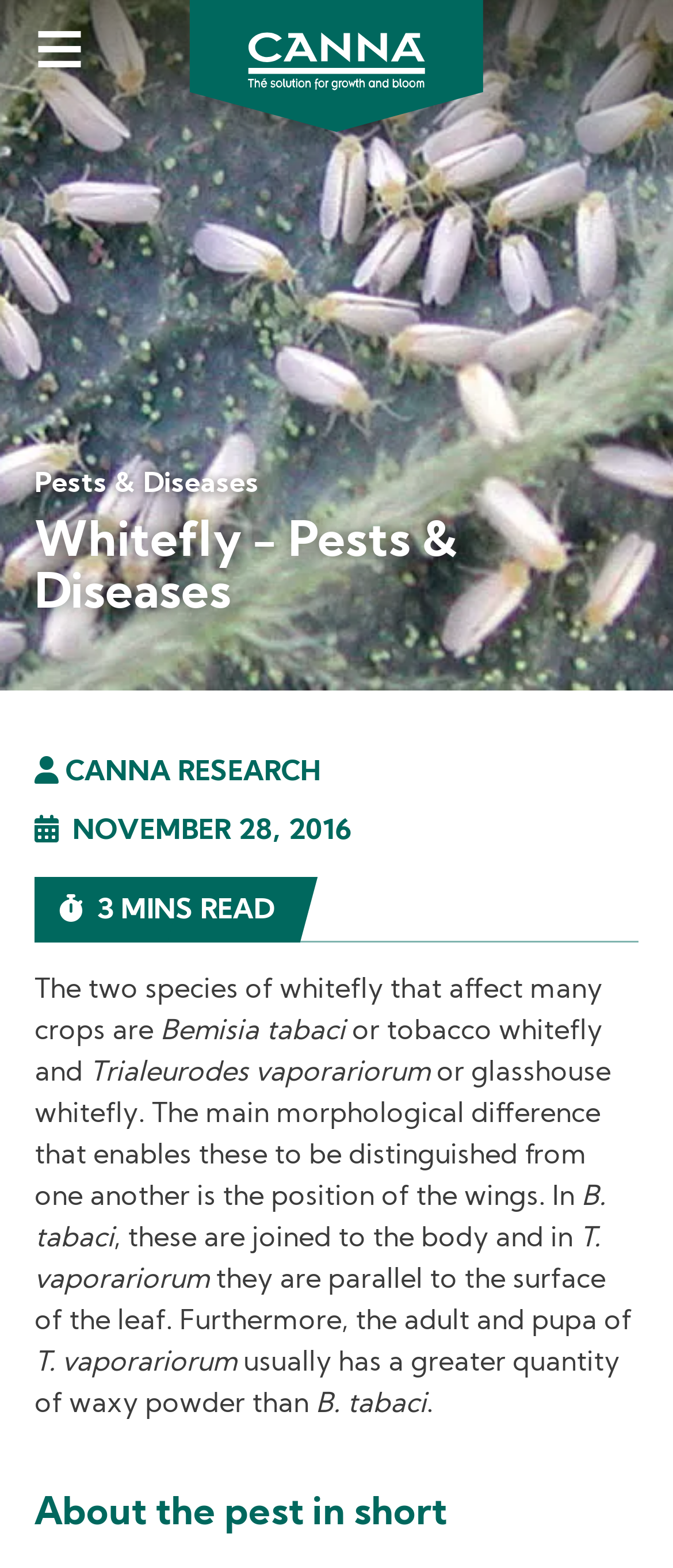Create an elaborate caption that covers all aspects of the webpage.

The webpage is about whiteflies, specifically the two species that affect many crops, Bemisia tabaci and Trialeurodes vaporariorum. At the top, there is a link to "Skip to main content" and a heading that reads "Whitefly - Pests & Diseases" with an image below it. 

Below the image, there is a section with the title "CANNA RESEARCH" and a date "NOVEMBER 28, 2016" followed by a text "3 MINS READ". 

The main content of the webpage starts with a paragraph of text that describes the two species of whiteflies. The text is divided into several sections, with each section describing a specific characteristic of the whiteflies, such as the position of their wings and the quantity of waxy powder on their bodies. 

At the bottom of the page, there is a heading "About the pest in short".